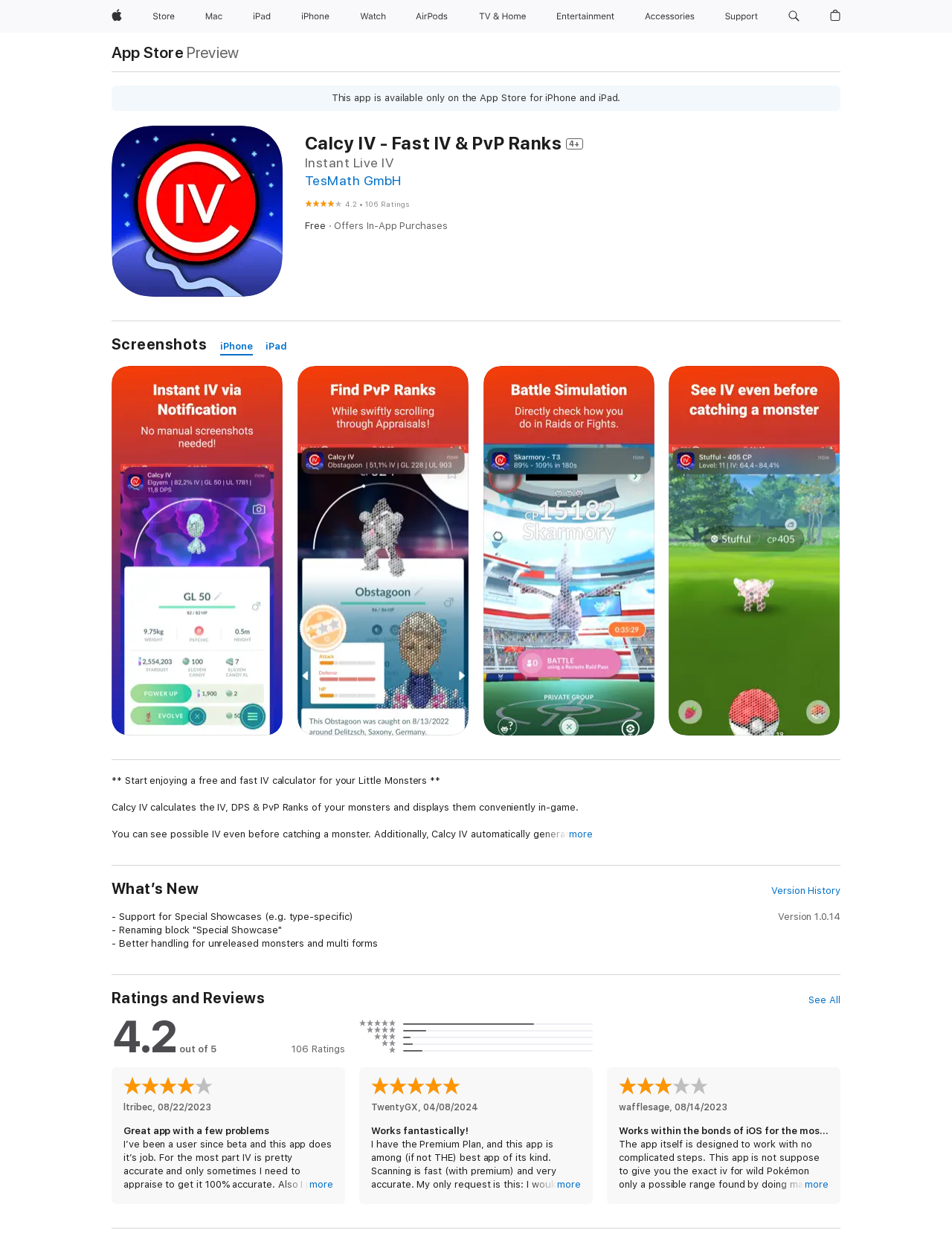Based on the image, give a detailed response to the question: What is the price of Calcy IV - Fast IV & PvP Ranks?

I found the price by looking at the static text element that contains the text 'Free' and is located near the app's name and rating.